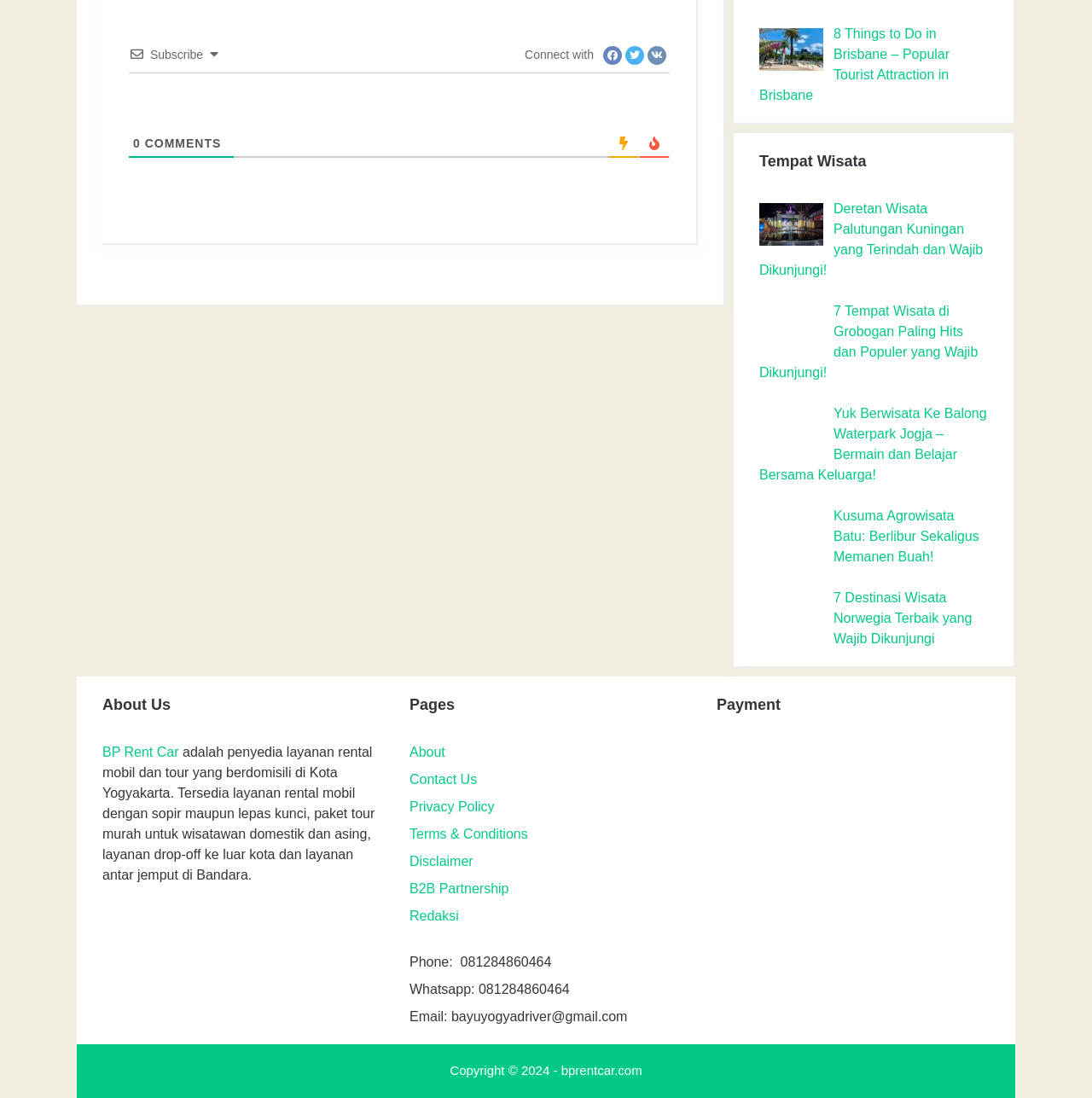How many links are there in the 'Pages' section?
Using the image provided, answer with just one word or phrase.

7